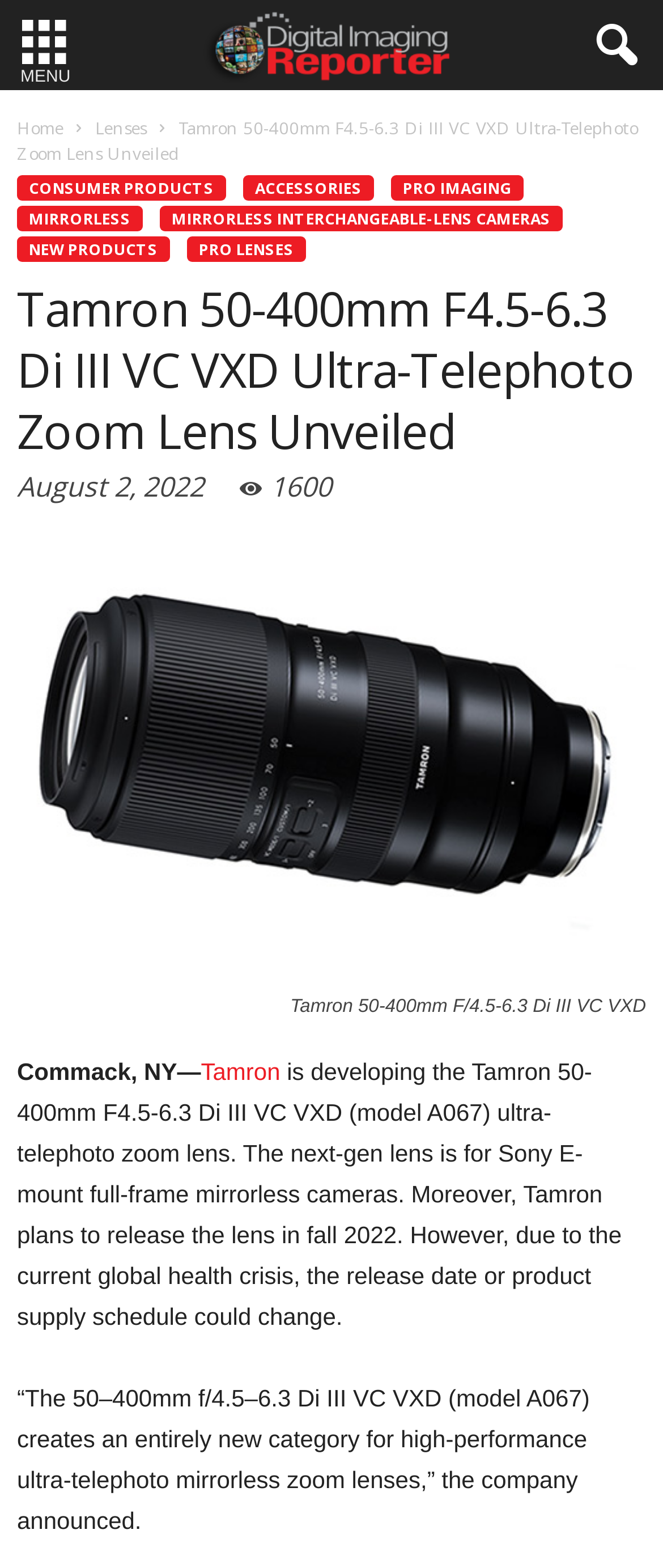Identify the bounding box coordinates of the section that should be clicked to achieve the task described: "Go to Home page".

[0.026, 0.074, 0.095, 0.089]